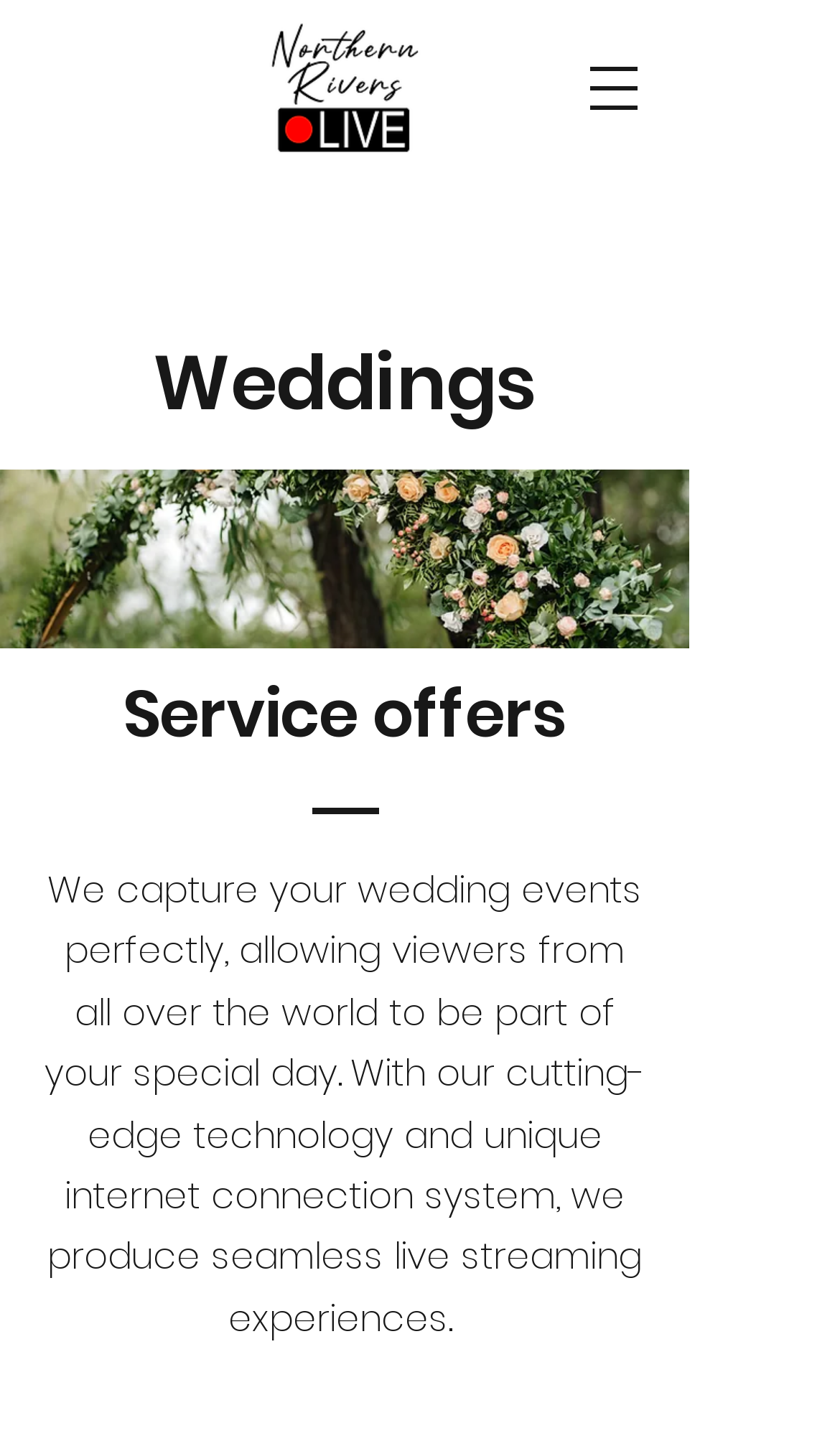Locate the bounding box of the UI element based on this description: "aria-label="Open navigation menu"". Provide four float numbers between 0 and 1 as [left, top, right, bottom].

[0.679, 0.031, 0.782, 0.091]